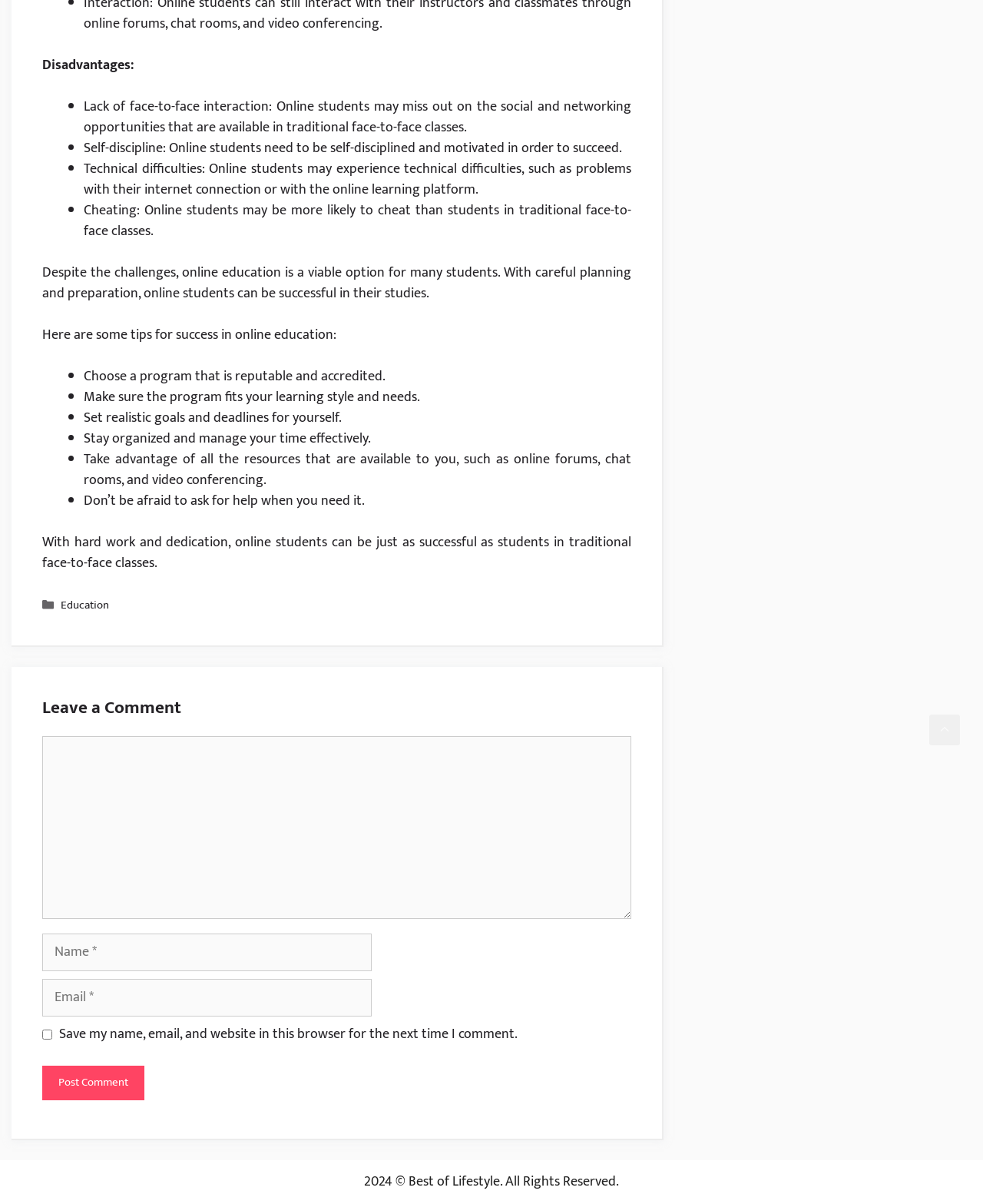Respond with a single word or phrase:
What is the last tip for success in online education?

Don’t be afraid to ask for help when you need it